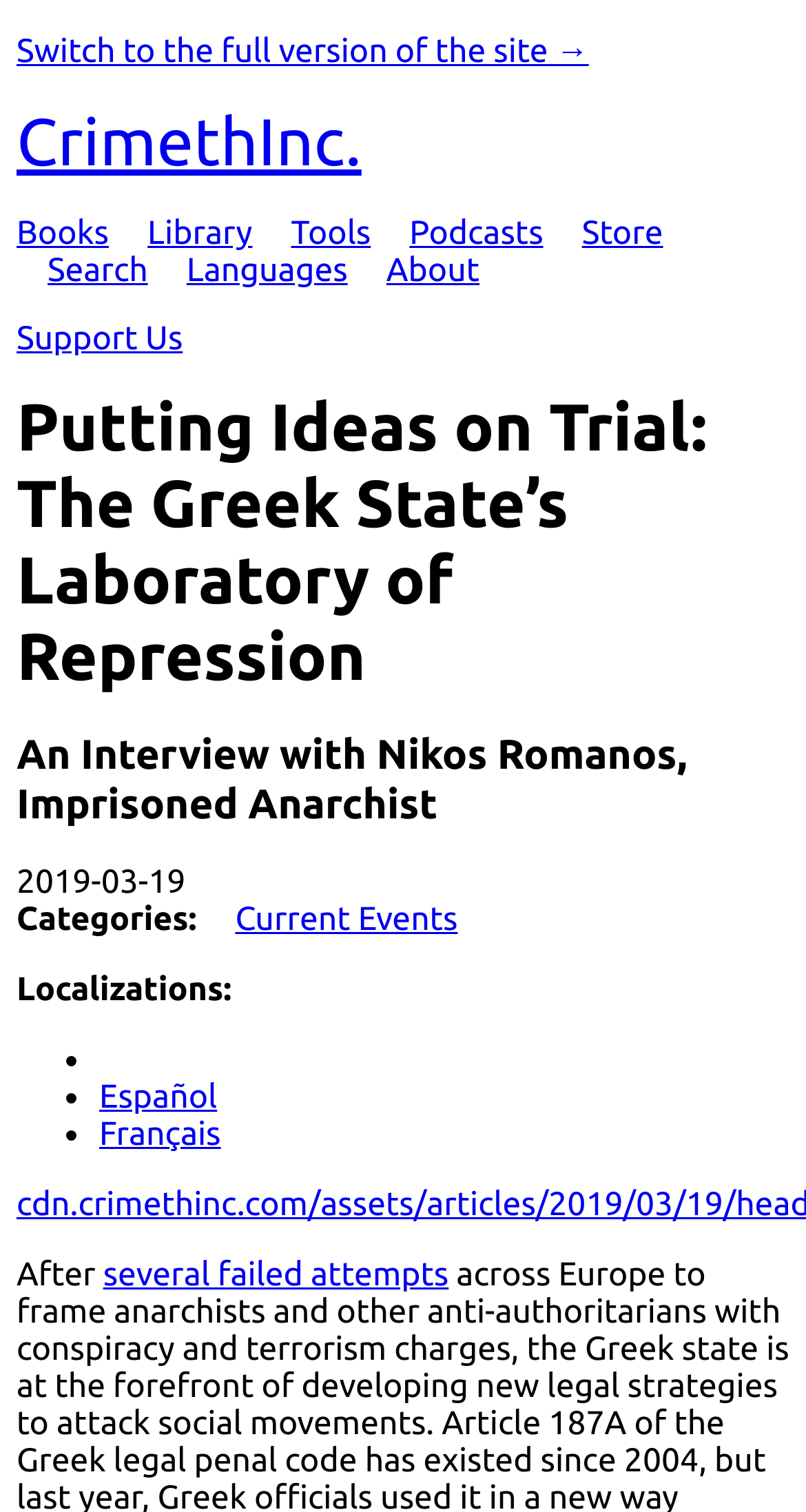Could you determine the bounding box coordinates of the clickable element to complete the instruction: "View the article in Español"? Provide the coordinates as four float numbers between 0 and 1, i.e., [left, top, right, bottom].

[0.123, 0.713, 0.269, 0.737]